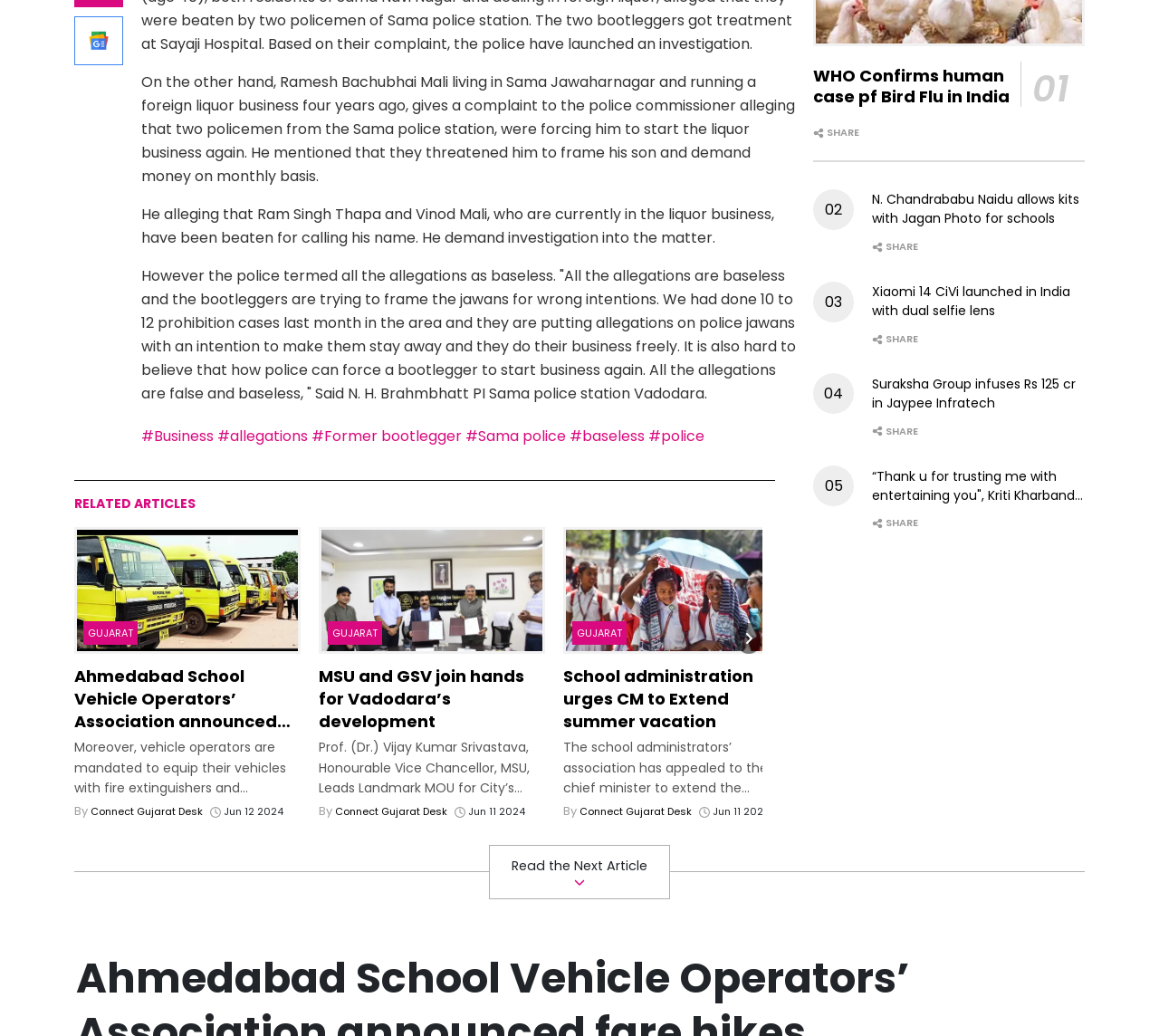What is the purpose of the 'RELATED ARTICLES' section?
Identify the answer in the screenshot and reply with a single word or phrase.

To show related news articles